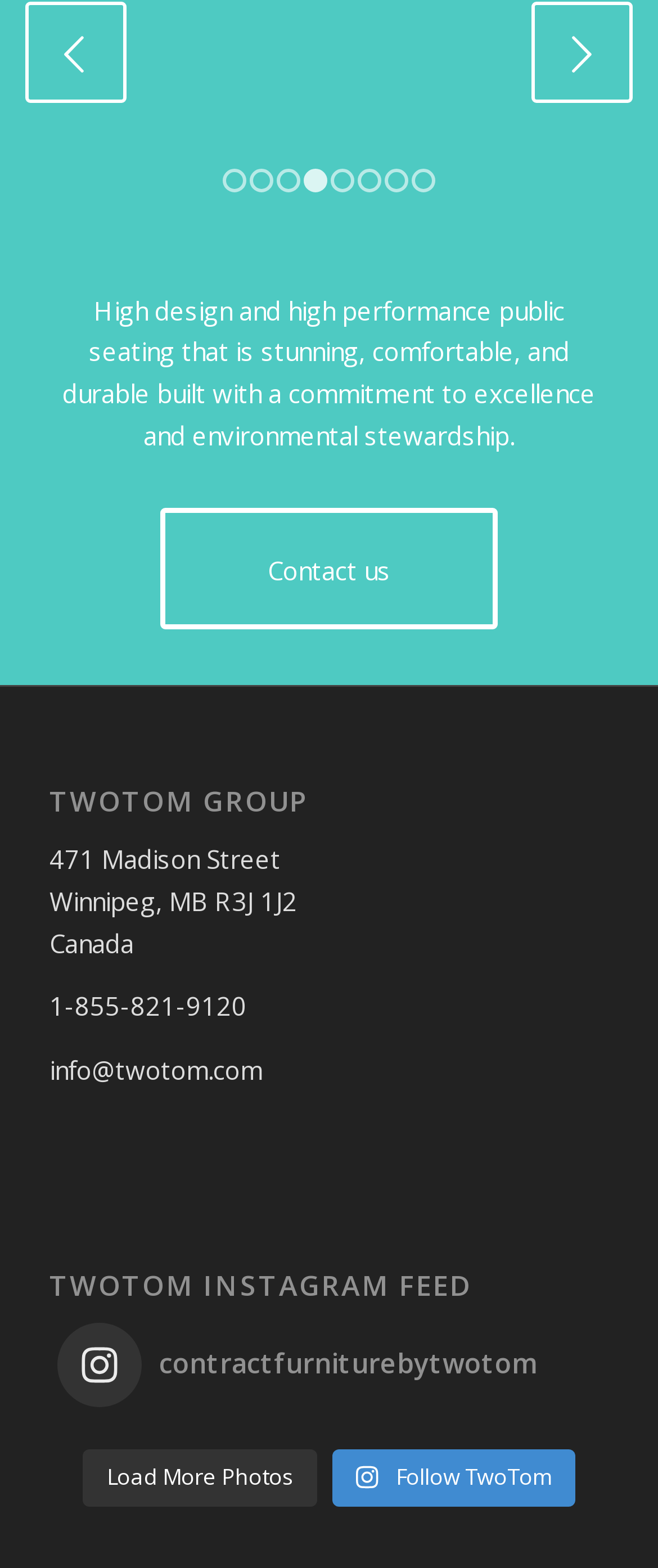Please provide the bounding box coordinates for the element that needs to be clicked to perform the following instruction: "Click on link 1". The coordinates should be given as four float numbers between 0 and 1, i.e., [left, top, right, bottom].

[0.338, 0.072, 0.374, 0.087]